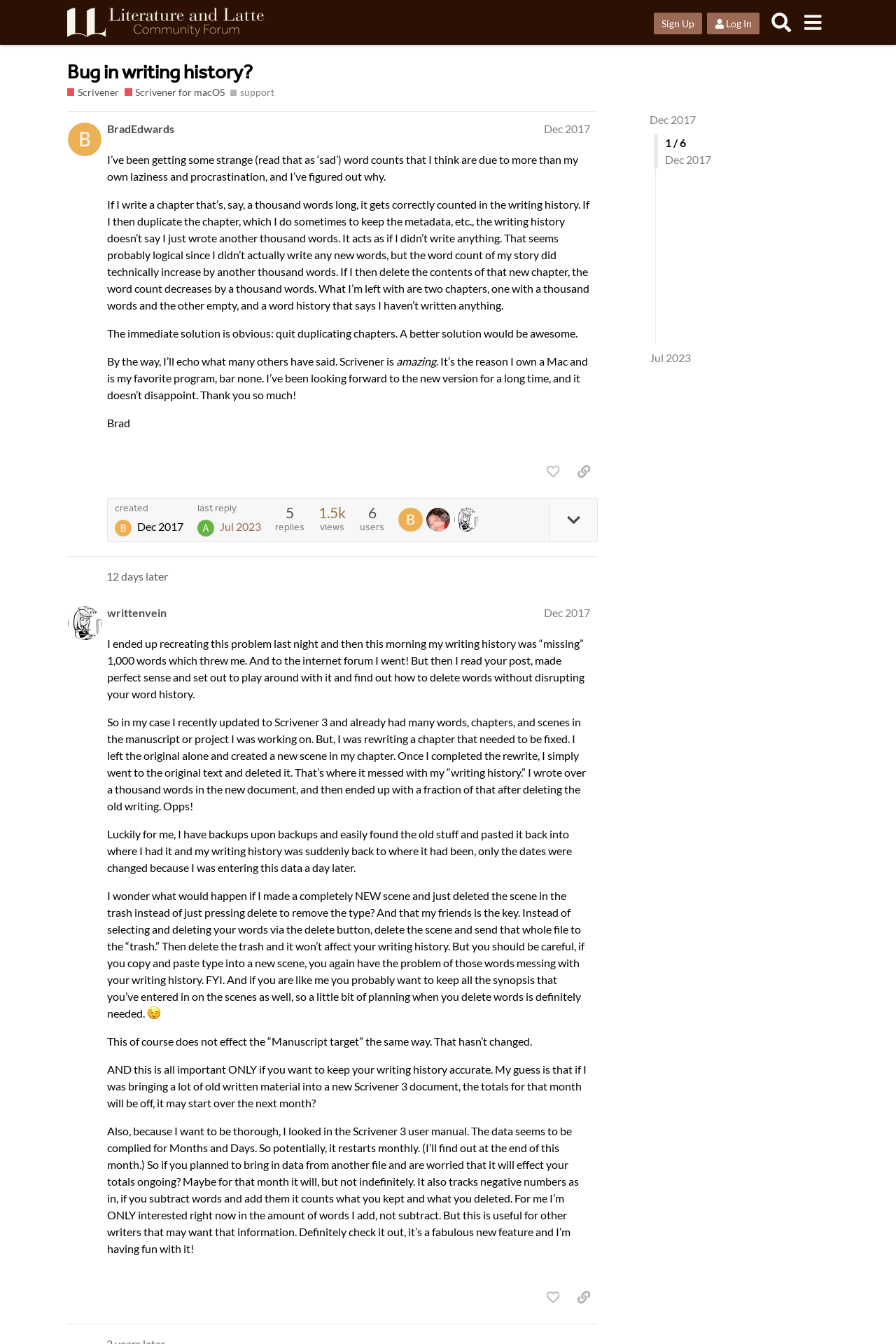What is the topic of discussion in this thread?
Please provide a single word or phrase in response based on the screenshot.

Bug in writing history